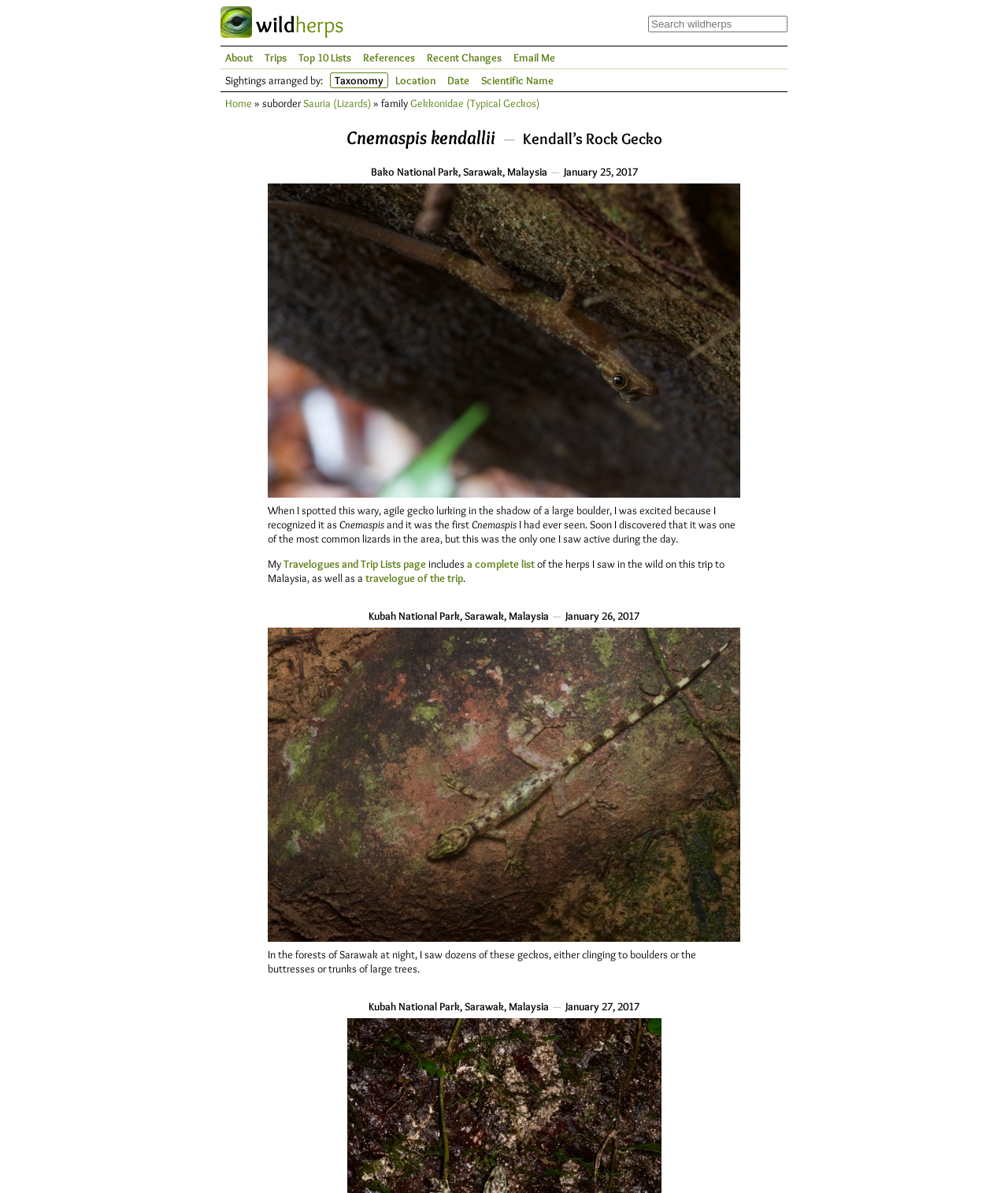Determine the bounding box coordinates of the UI element described by: "Trips".

[0.258, 0.042, 0.289, 0.054]